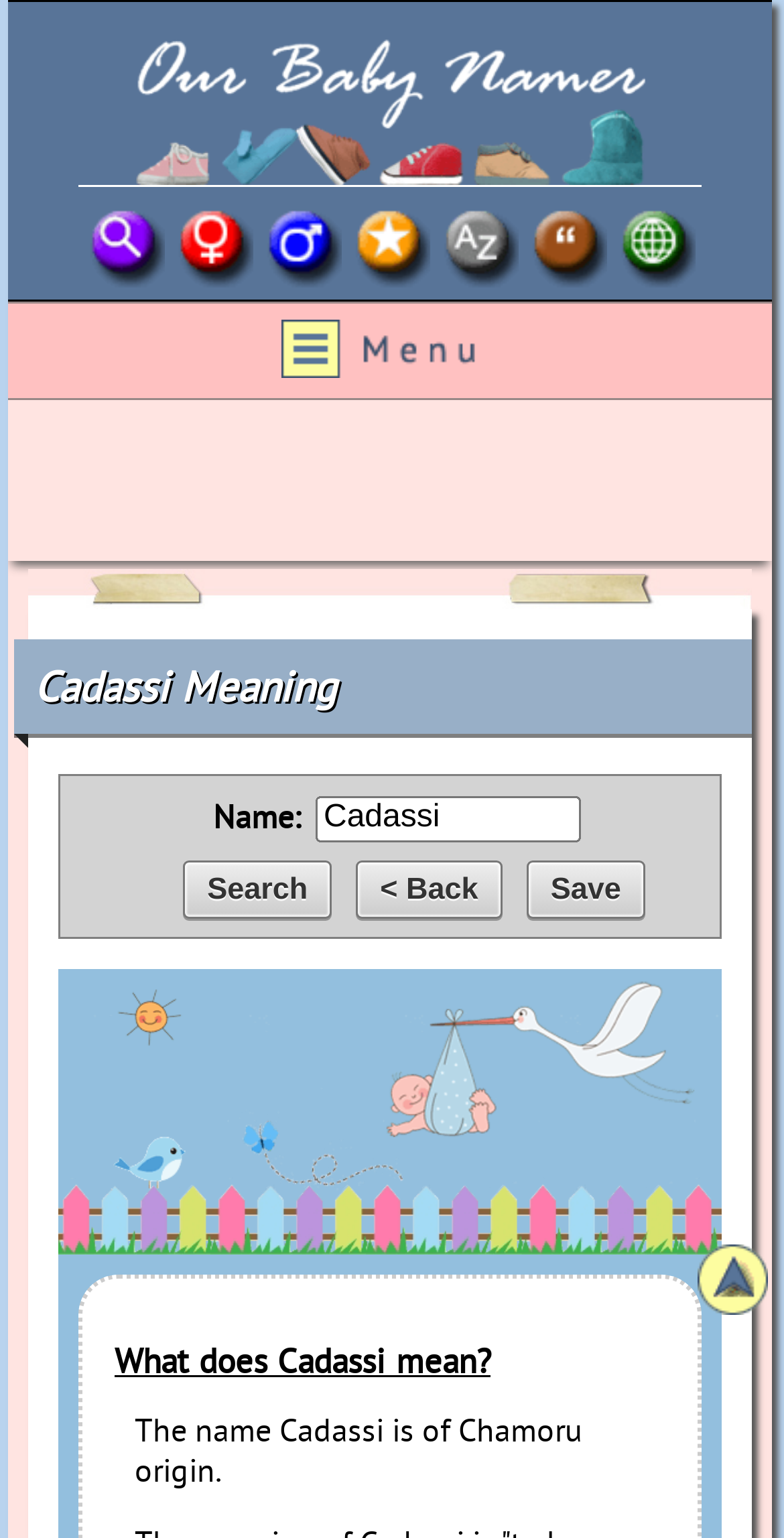Please give a succinct answer using a single word or phrase:
What type of names are listed on this webpage?

Boy Names